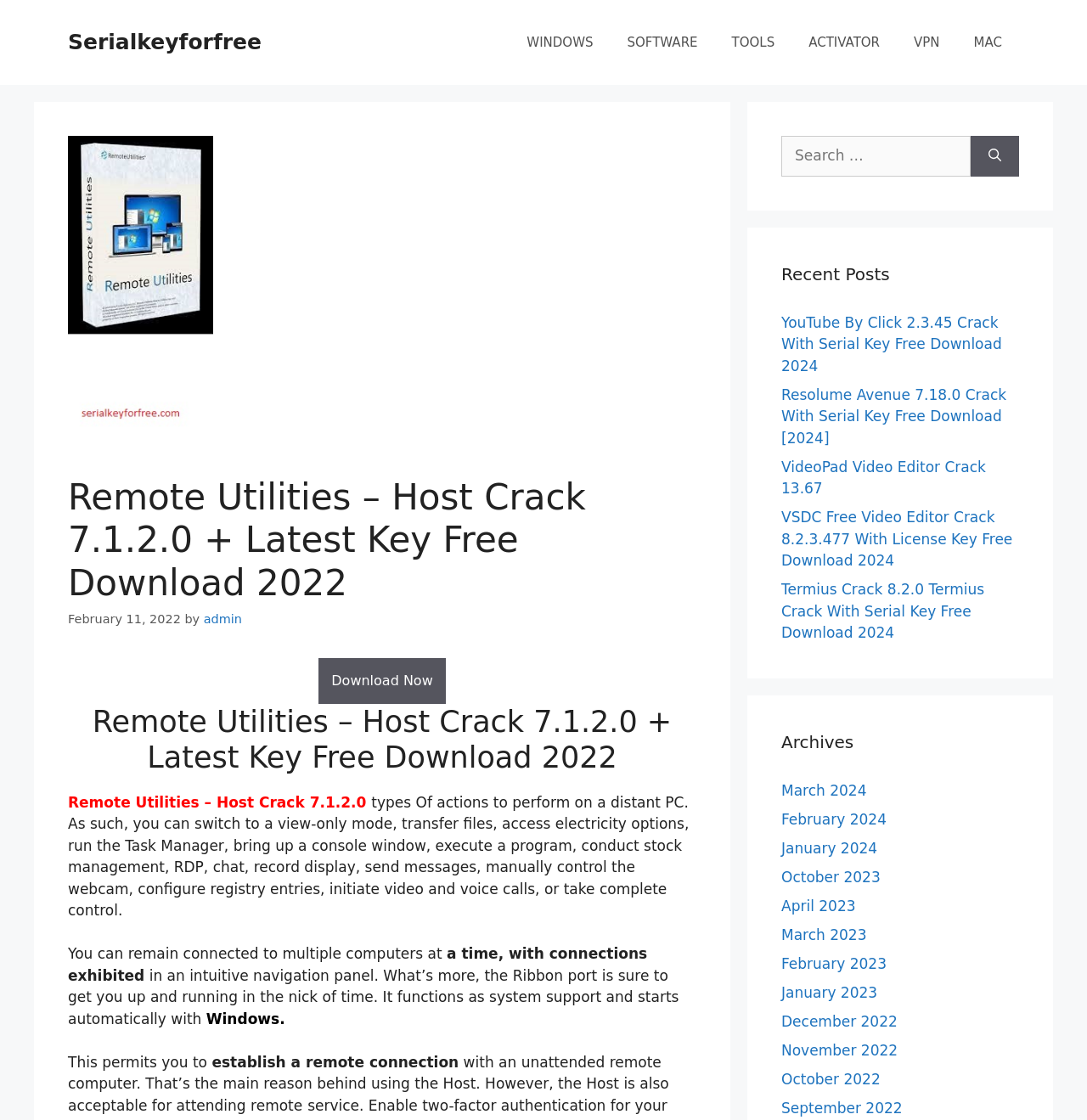Please determine the bounding box coordinates of the clickable area required to carry out the following instruction: "Visit the 'WINDOWS' page". The coordinates must be four float numbers between 0 and 1, represented as [left, top, right, bottom].

[0.469, 0.015, 0.561, 0.061]